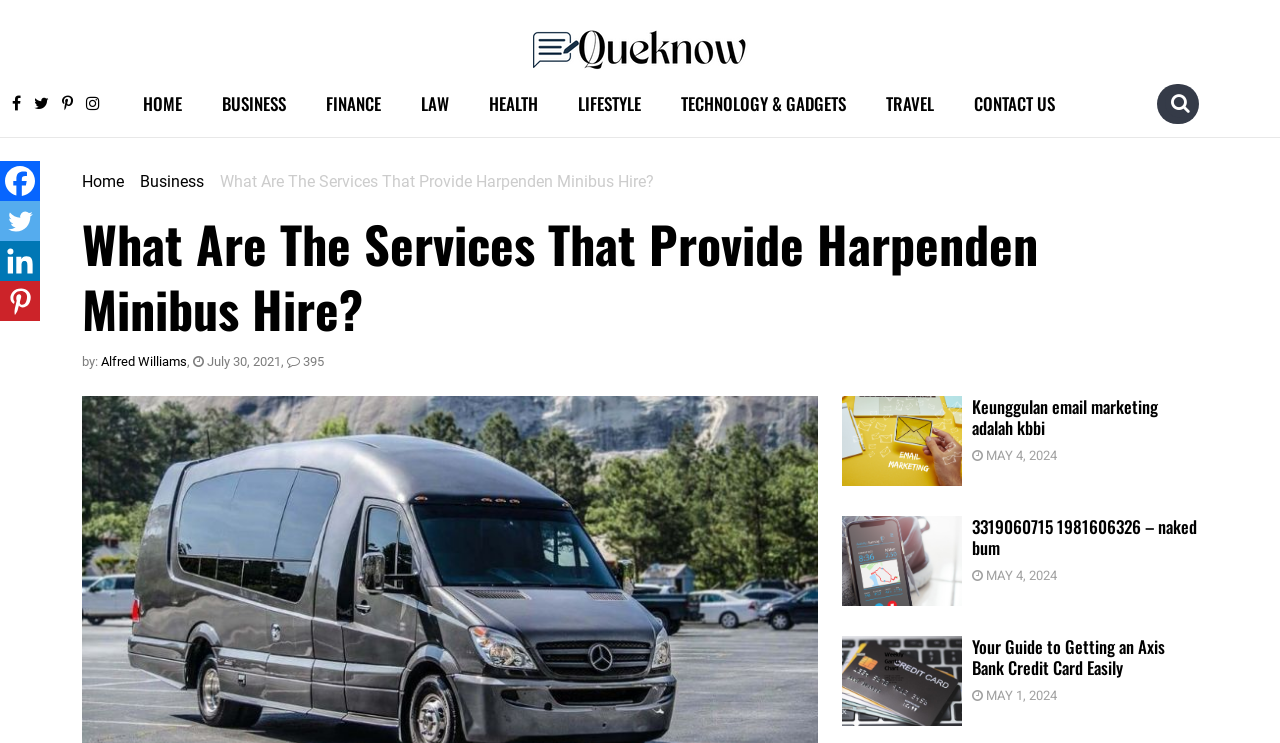Offer an in-depth caption of the entire webpage.

This webpage appears to be a blog or article page, with a focus on providing information about Harpenden Minibus hire services. At the top of the page, there is a logo and a navigation menu with links to various categories such as Home, Business, Finance, and more. Below the navigation menu, there is a search bar with a magnifying glass icon.

The main content of the page is divided into sections, with headings and paragraphs of text. The first section has a heading "What Are The Services That Provide Harpenden Minibus Hire?" and a brief description of the services provided by Dunstable minibus hire. Below this section, there is a breadcrumb navigation menu with links to Home and Business categories.

The page also features several social media links to Facebook, Twitter, LinkedIn, and Pinterest, located at the top-left corner of the page. There are also several article or blog post summaries with headings, images, and links to read more. These summaries are arranged in a grid-like layout and appear to be related to various topics such as email marketing, credit cards, and more.

Each article summary has a heading, a brief description, and an image. The headings and descriptions are arranged in a hierarchical structure, with the main heading at the top and subheadings and descriptions below. The images are located to the left of the headings and descriptions.

At the bottom of the page, there are more article summaries, with headings, images, and links to read more. The page appears to be a collection of blog posts or articles on various topics, with a focus on providing information and services related to Harpenden Minibus hire.